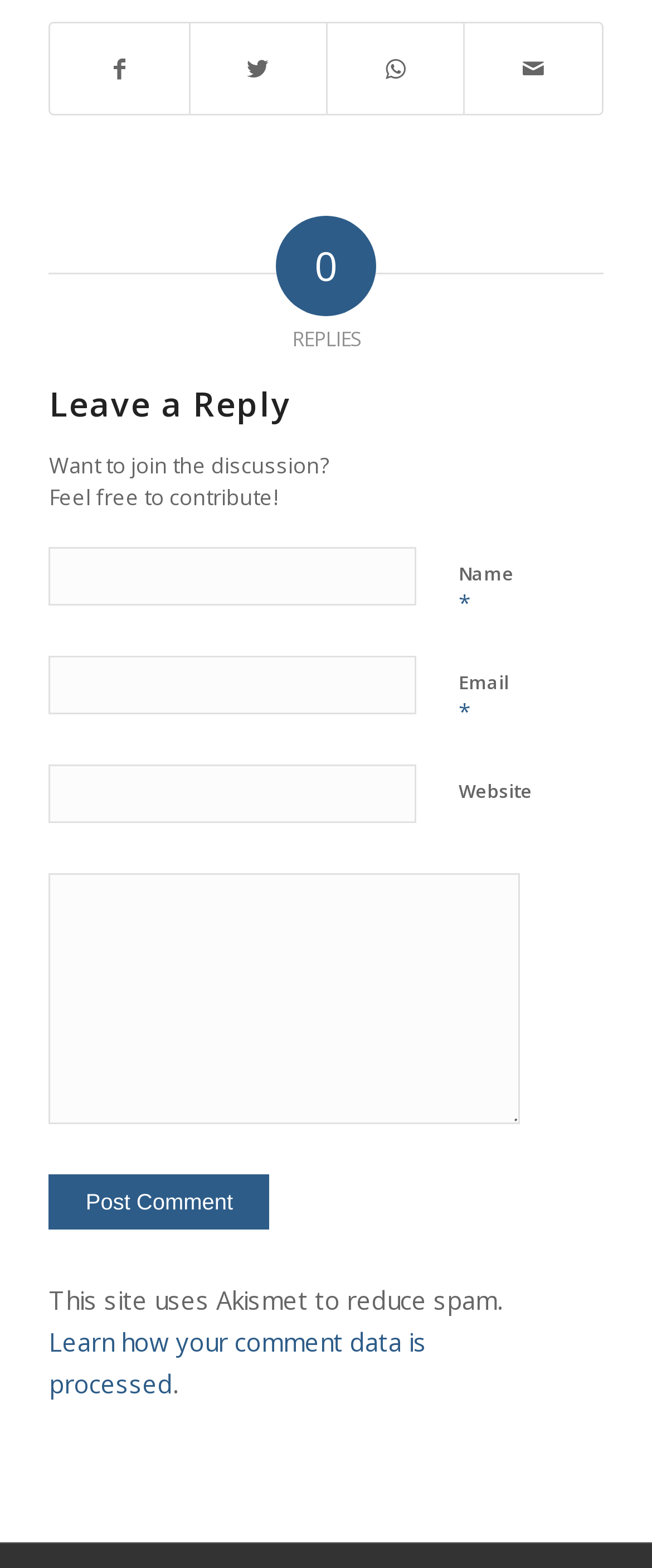Determine the bounding box coordinates for the HTML element described here: "Share on Twitter".

[0.291, 0.015, 0.5, 0.073]